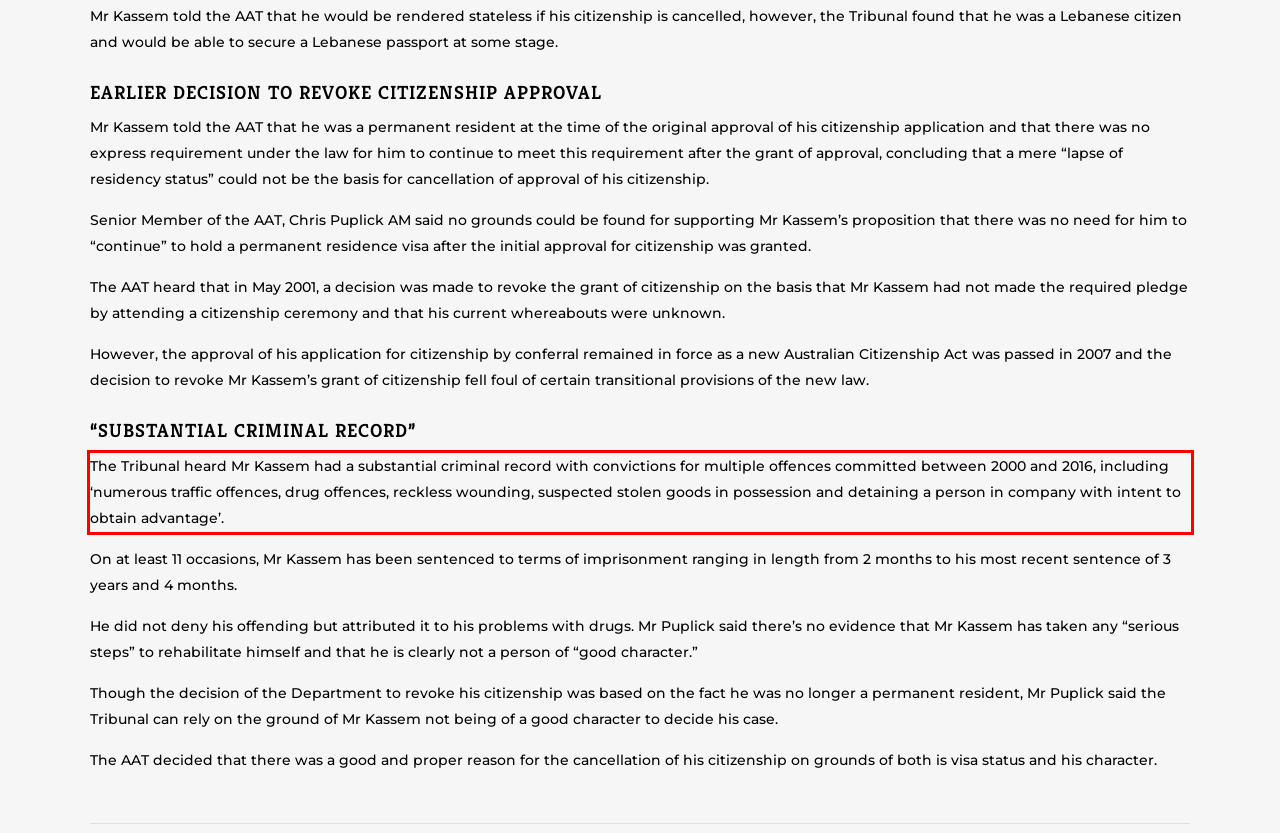You are given a screenshot with a red rectangle. Identify and extract the text within this red bounding box using OCR.

The Tribunal heard Mr Kassem had a substantial criminal record with convictions for multiple offences committed between 2000 and 2016, including ‘numerous traffic offences, drug offences, reckless wounding, suspected stolen goods in possession and detaining a person in company with intent to obtain advantage’.